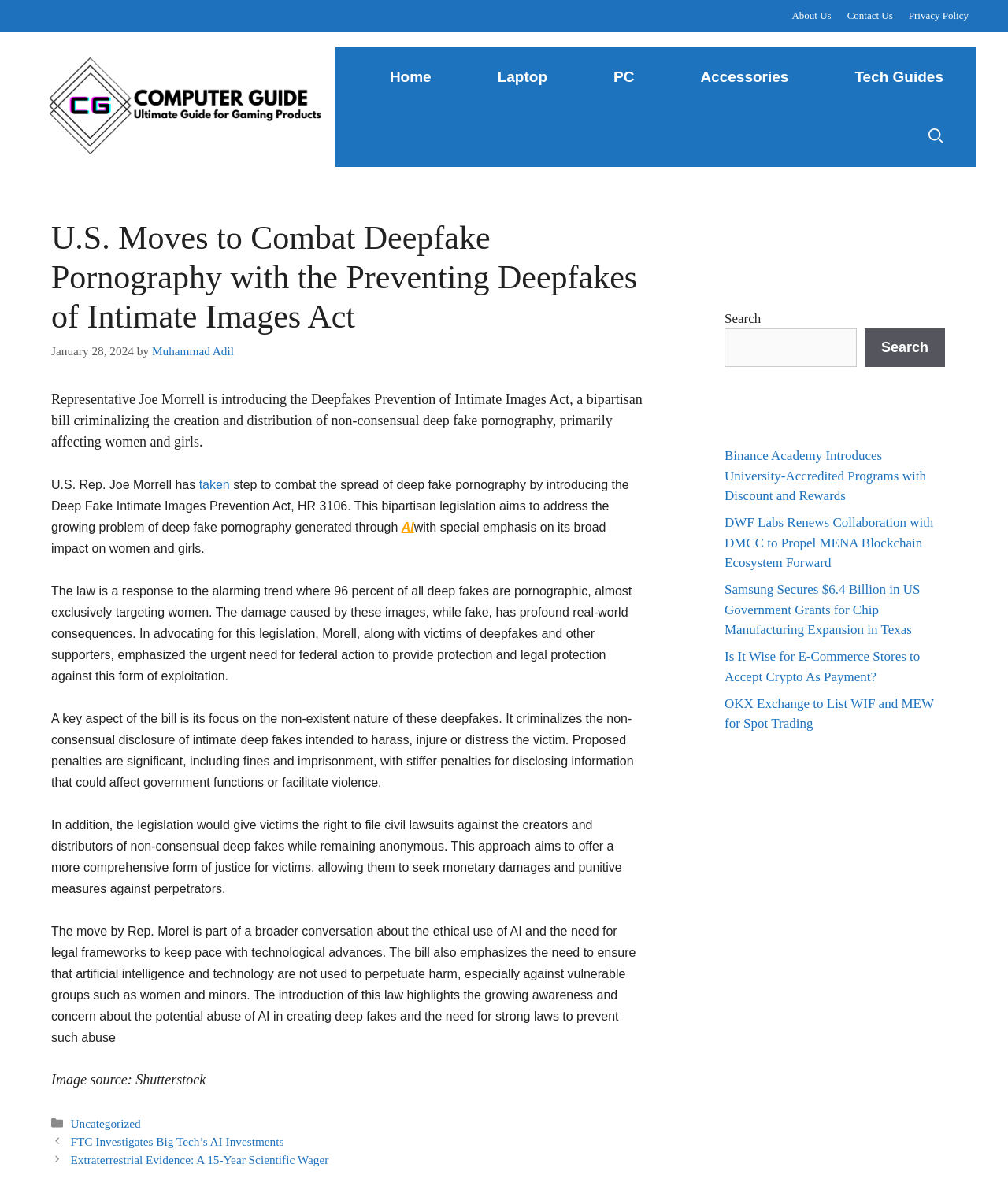Please extract the webpage's main title and generate its text content.

U.S. Moves to Combat Deepfake Pornography with the Preventing Deepfakes of Intimate Images Act